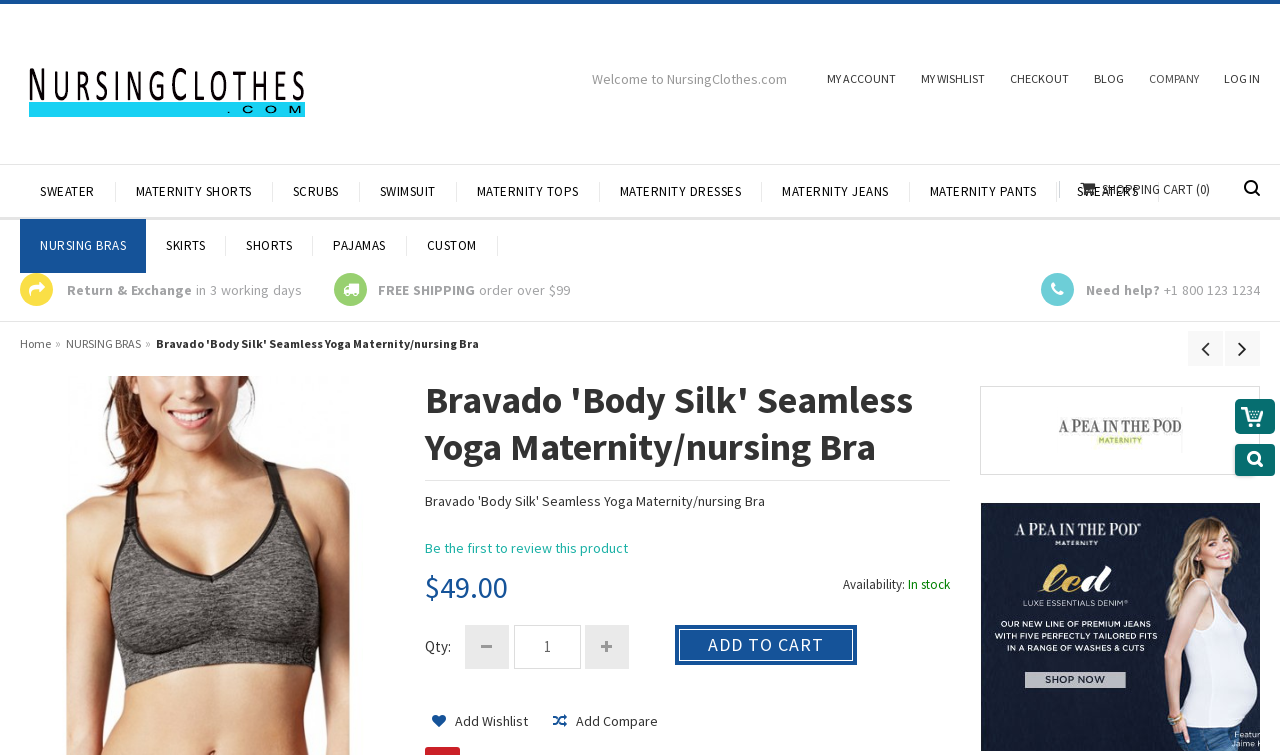Please identify the bounding box coordinates of the element that needs to be clicked to execute the following command: "Visit the Corolla Store". Provide the bounding box using four float numbers between 0 and 1, formatted as [left, top, right, bottom].

[0.016, 0.079, 0.245, 0.184]